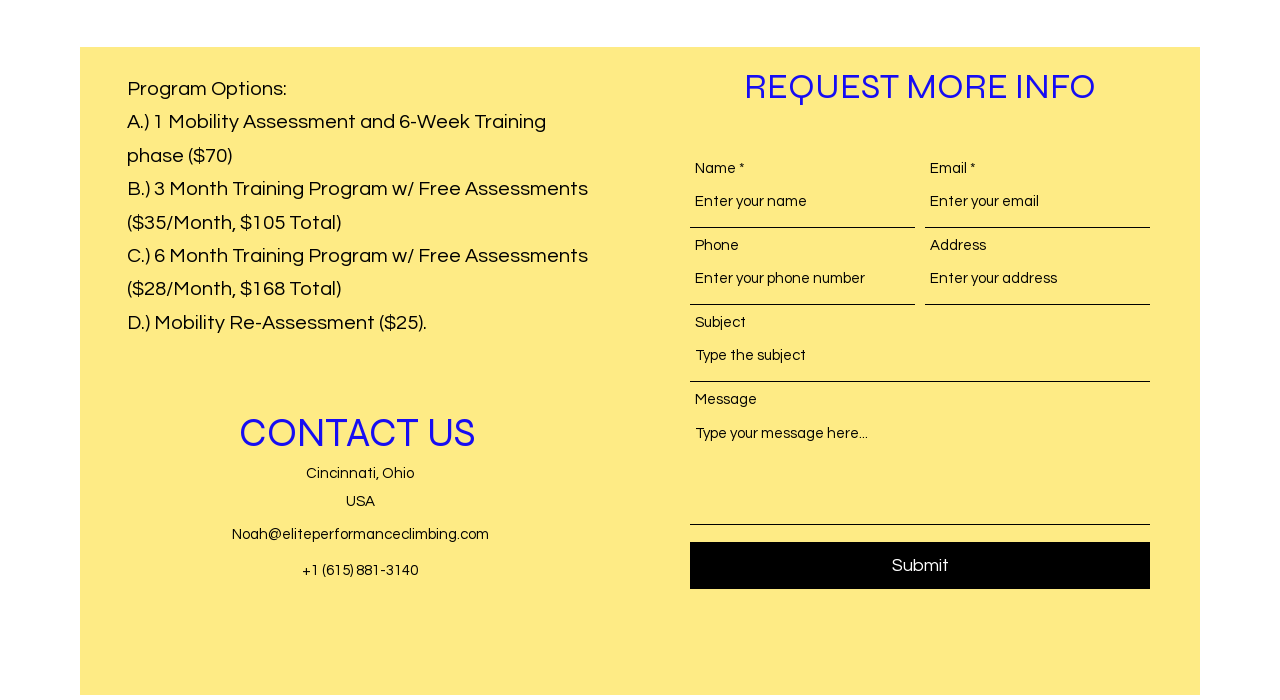How many program options are available?
Can you offer a detailed and complete answer to this question?

There are four program options listed, which are 'A.) 1 Mobility Assessment and 6-Week Training phase ($70)', 'B.) 3 Month Training Program w/ Free Assessments ($35/Month, $105 Total)', 'C.) 6 Month Training Program w/ Free Assessments ($28/Month, $168 Total)', and 'D.) Mobility Re-Assessment ($25)'.